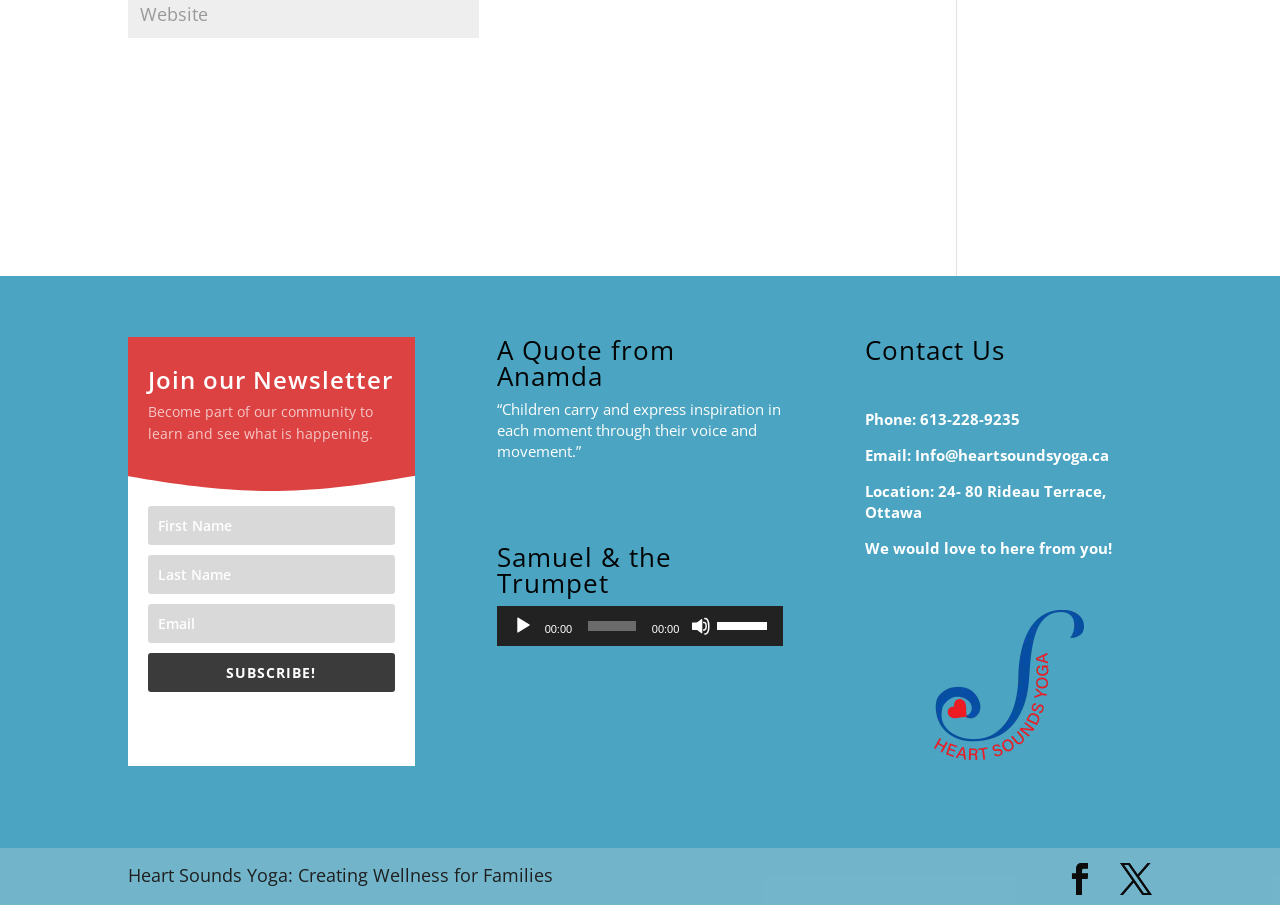Please identify the bounding box coordinates of the region to click in order to complete the task: "view productos". The coordinates must be four float numbers between 0 and 1, specified as [left, top, right, bottom].

None